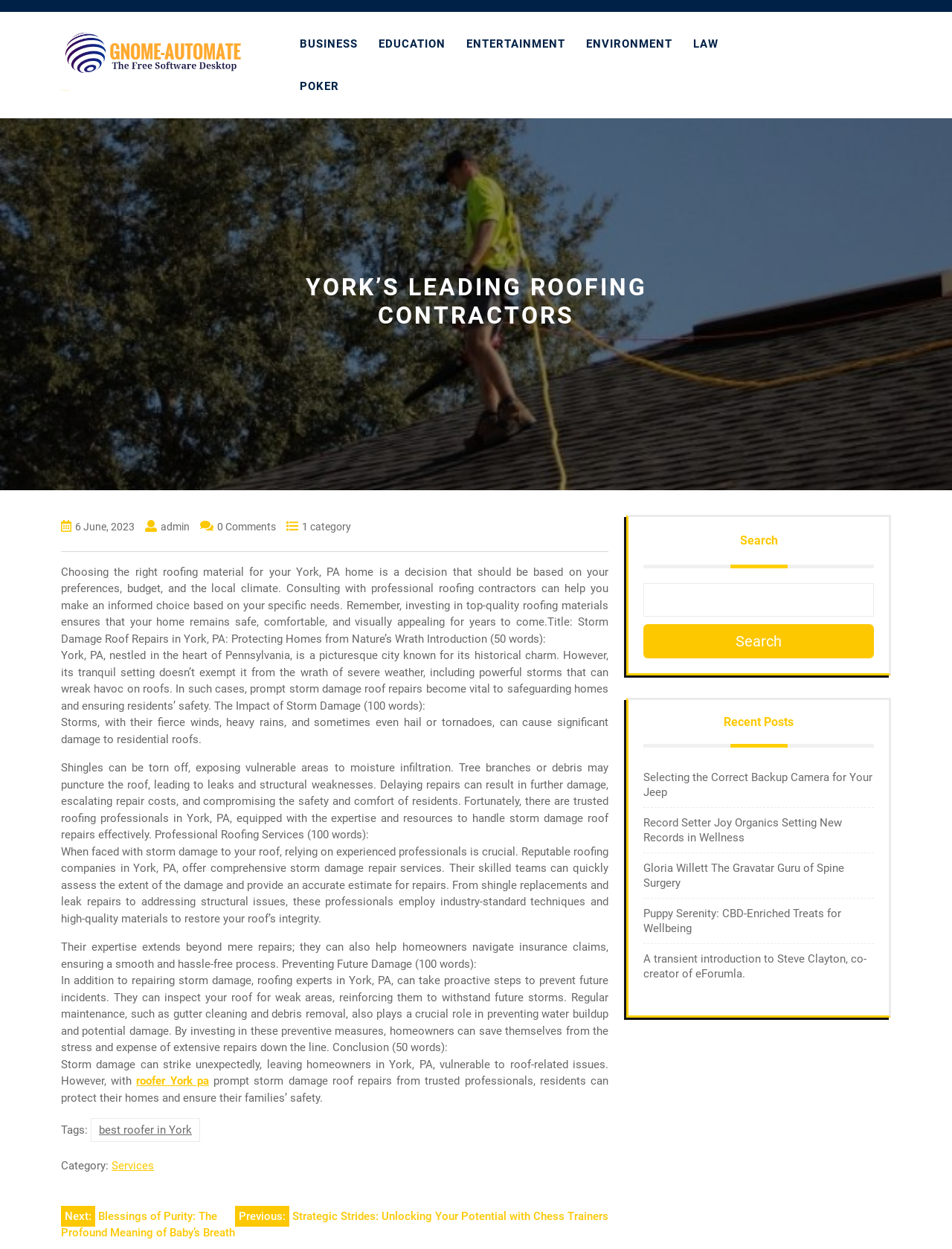Please determine the bounding box coordinates of the clickable area required to carry out the following instruction: "Click on the 'BUSINESS' link". The coordinates must be four float numbers between 0 and 1, represented as [left, top, right, bottom].

[0.315, 0.029, 0.376, 0.042]